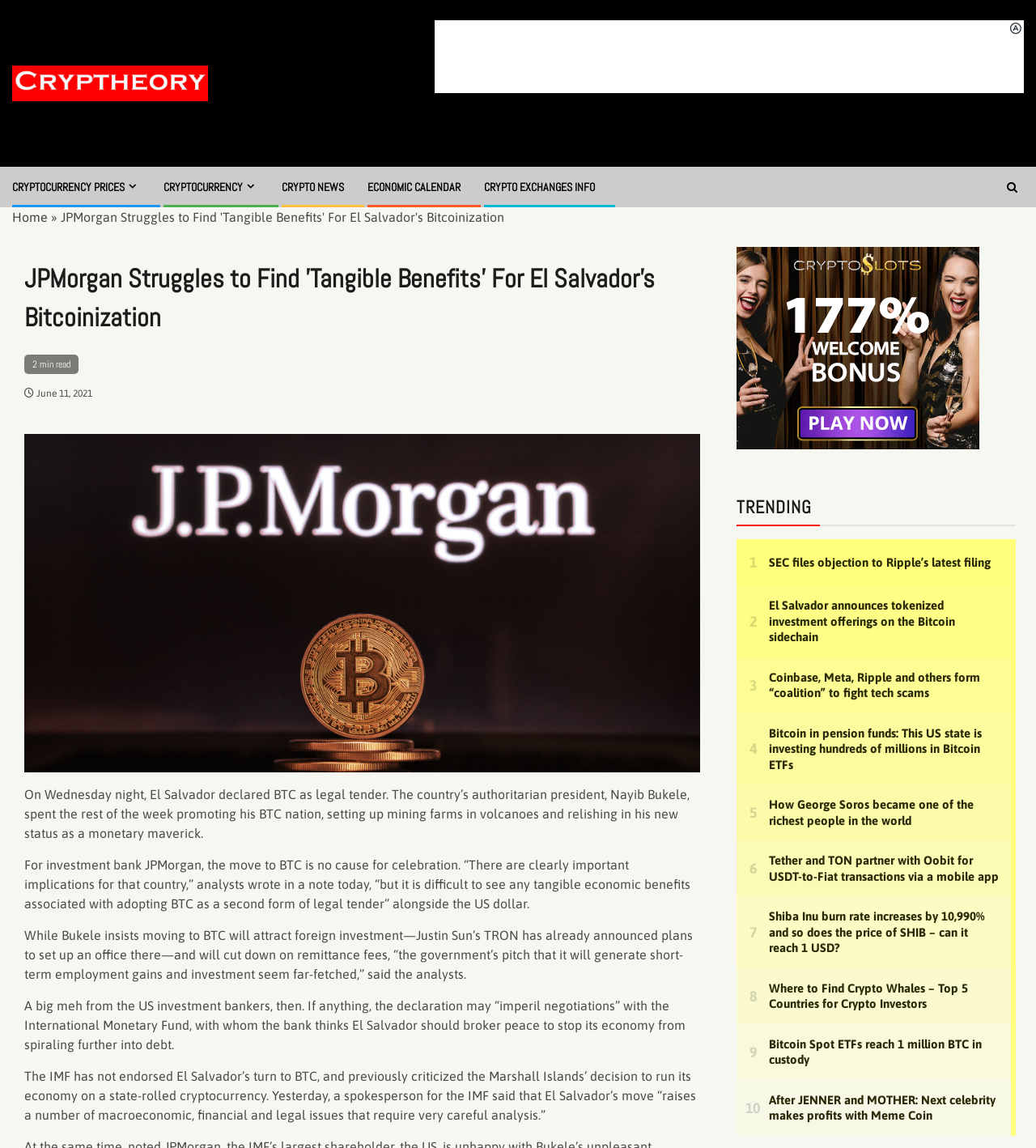What is the name of the website?
Please give a detailed answer to the question using the information shown in the image.

I determined the answer by looking at the top-left corner of the webpage, where the logo and website name are typically located. The image and link with the text 'Cryptheory – Just Crypto' suggest that this is the name of the website.